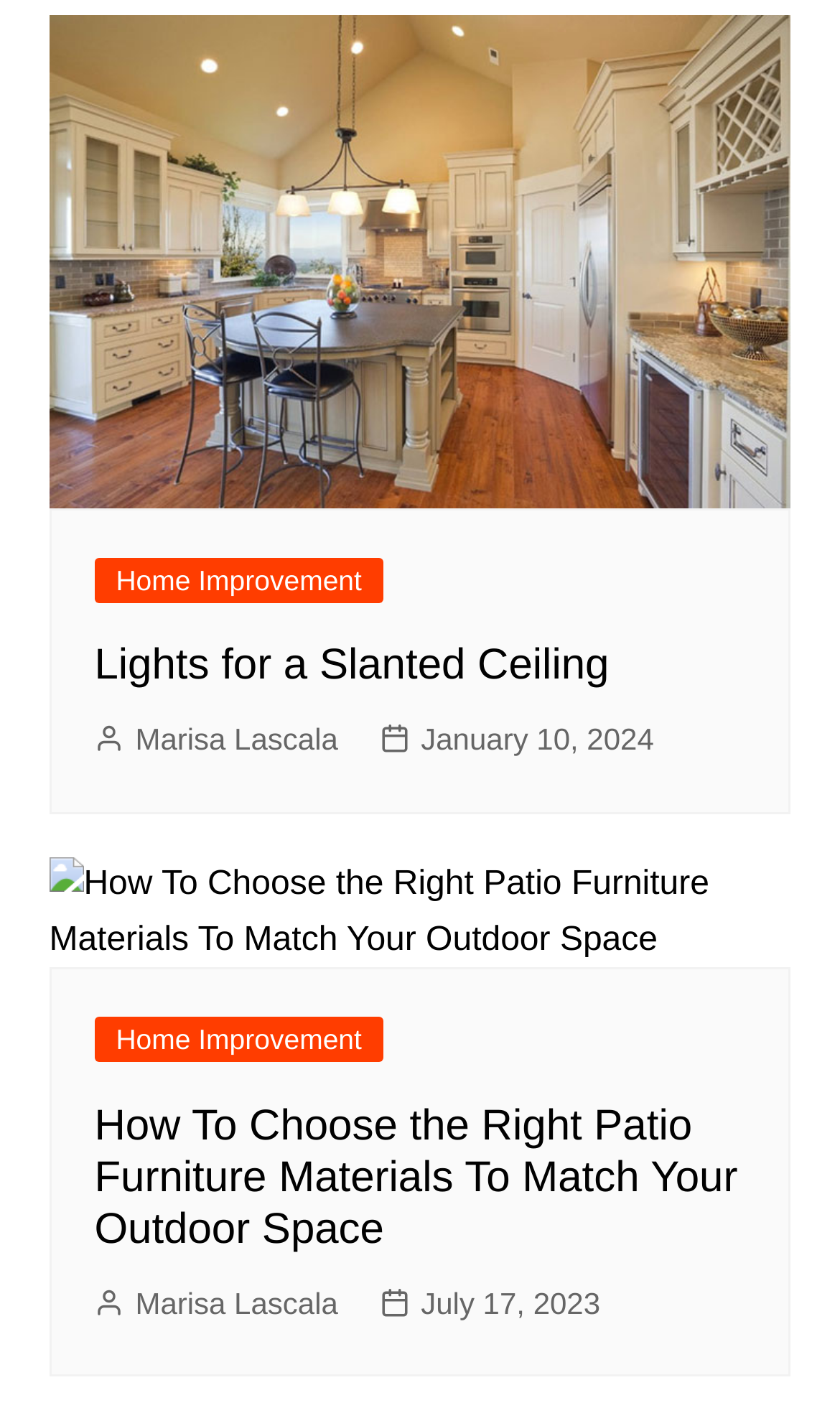Find the bounding box coordinates for the HTML element described in this sentence: "July 17, 2023". Provide the coordinates as four float numbers between 0 and 1, in the format [left, top, right, bottom].

[0.452, 0.912, 0.715, 0.946]